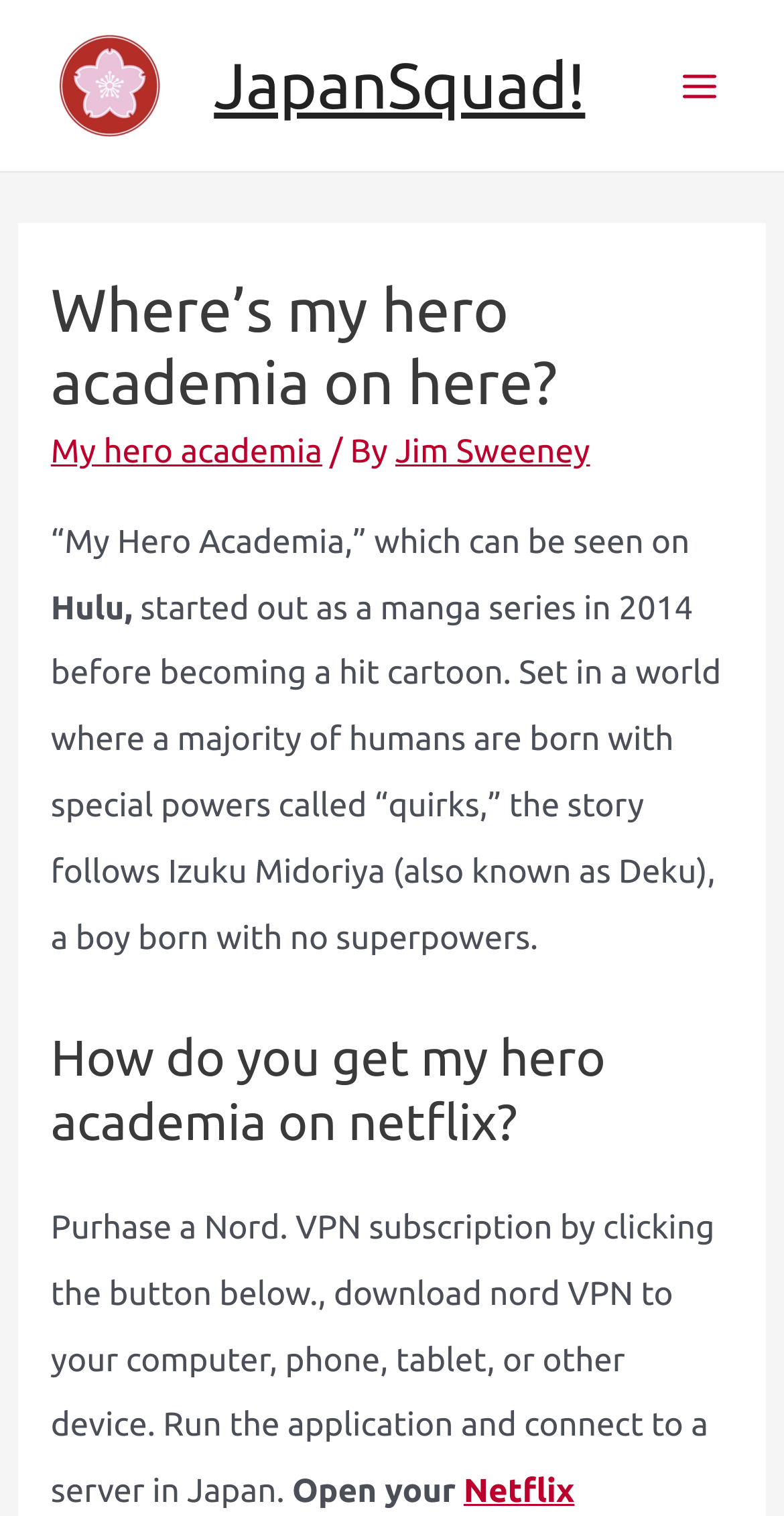Can you give a detailed response to the following question using the information from the image? What is the name of the website?

The name of the website can be found in the top-left corner of the webpage, where it says 'JapanSquad!' in a link element.